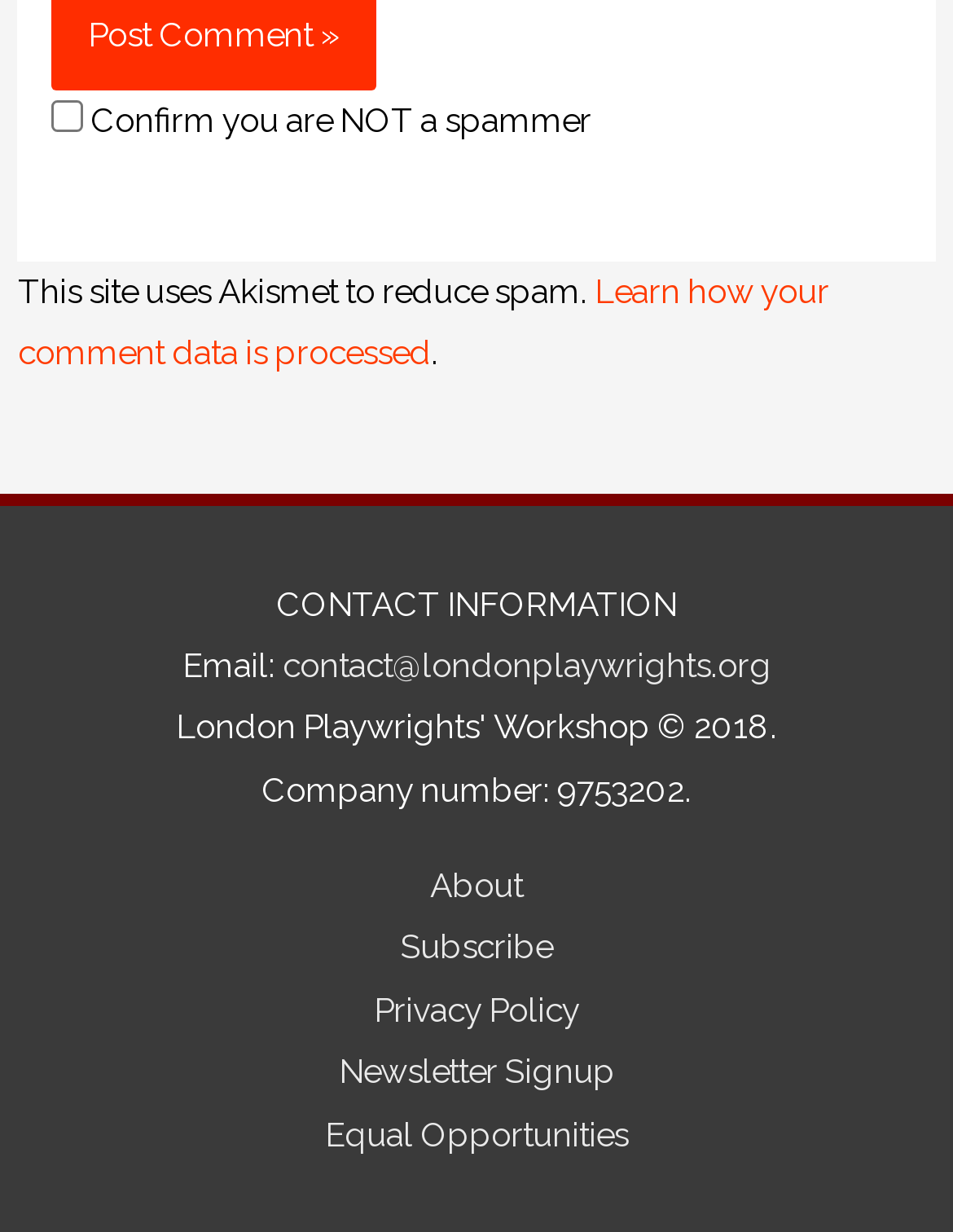Identify the bounding box coordinates of the clickable region to carry out the given instruction: "Learn how your comment data is processed".

[0.019, 0.22, 0.87, 0.302]